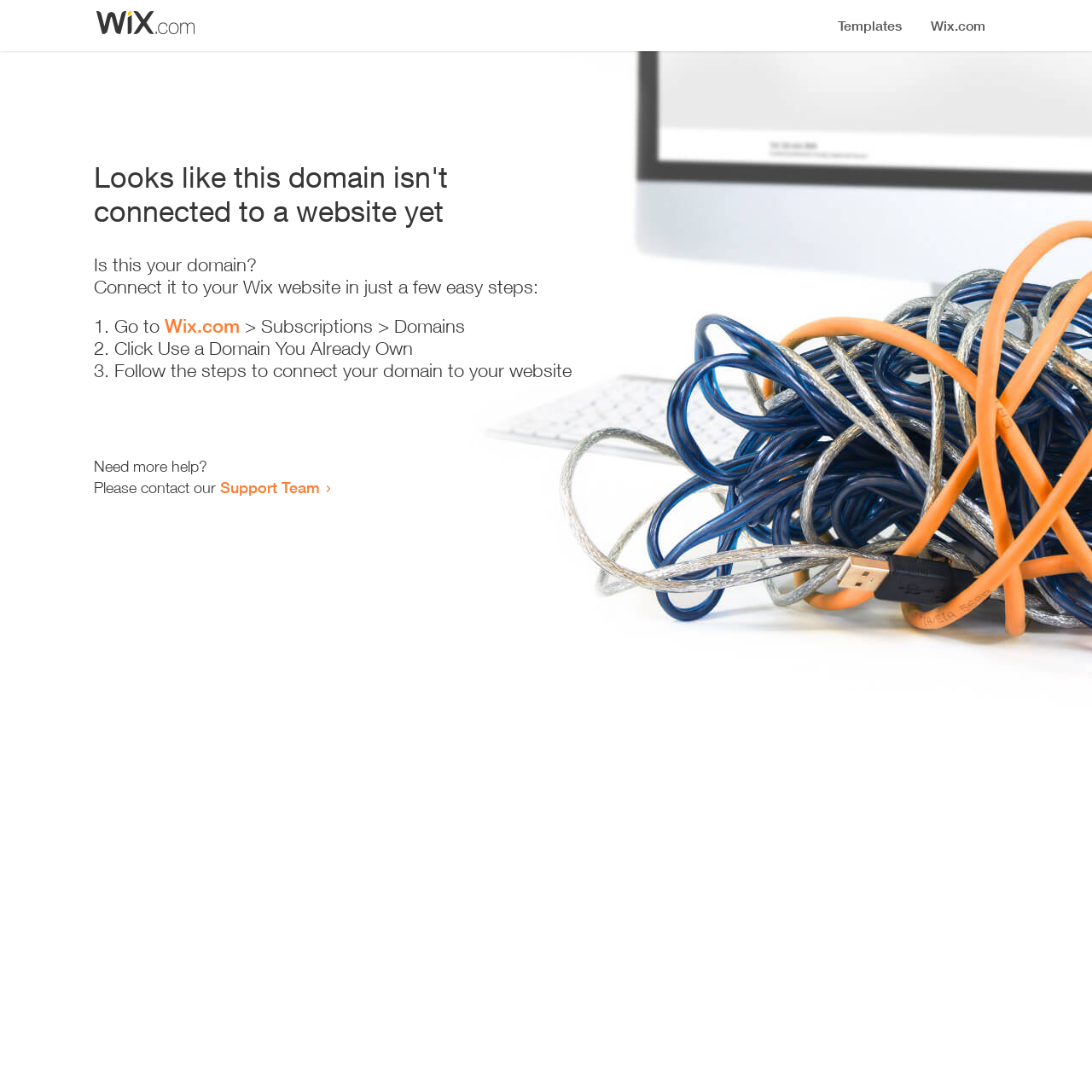Determine the bounding box for the described UI element: "Wix.com".

[0.151, 0.288, 0.22, 0.309]